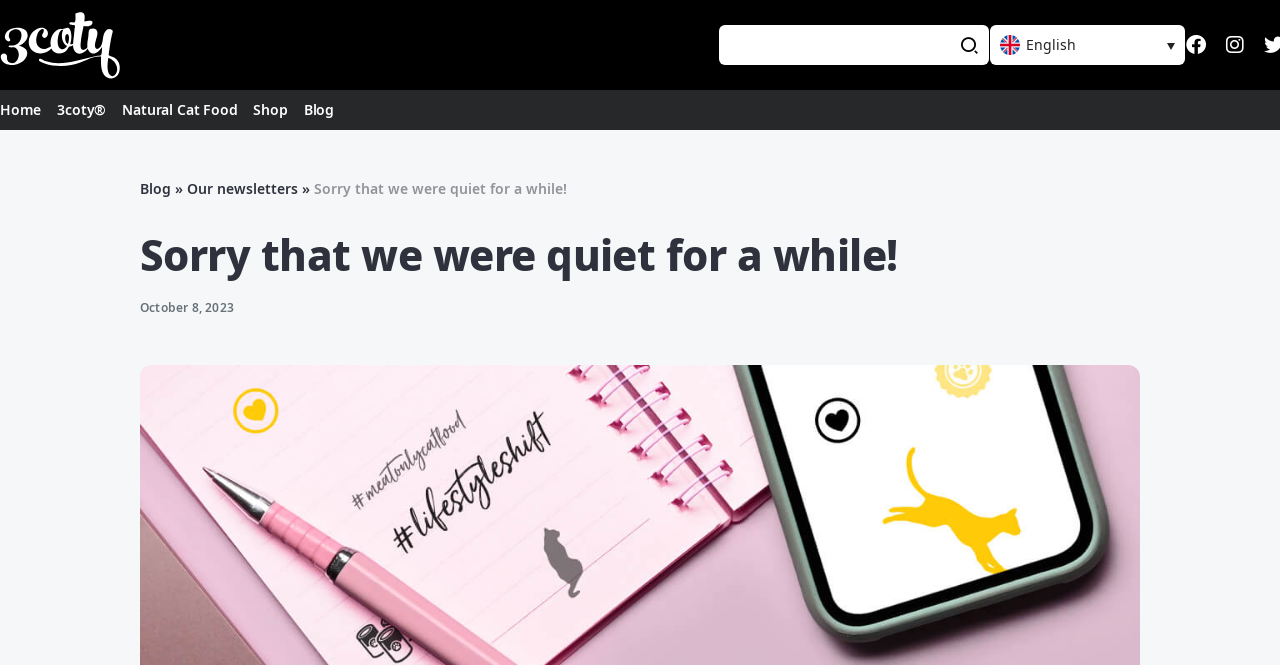Determine the bounding box coordinates of the region I should click to achieve the following instruction: "search for something". Ensure the bounding box coordinates are four float numbers between 0 and 1, i.e., [left, top, right, bottom].

[0.562, 0.038, 0.767, 0.098]